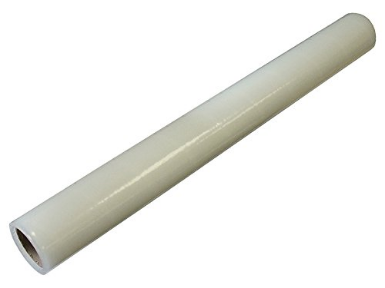Give a one-word or one-phrase response to the question: 
How often should the carpet protector be renewed?

Every four weeks